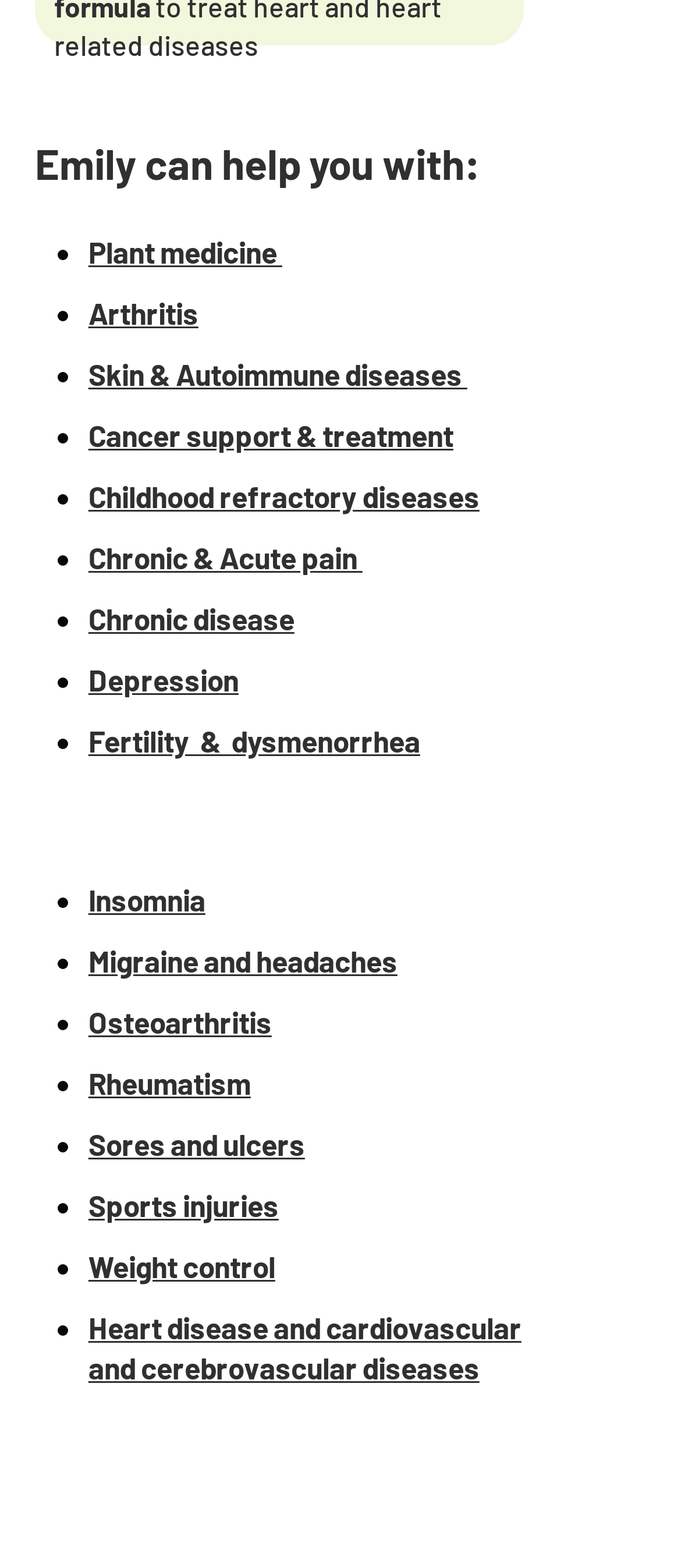Provide a single word or phrase answer to the question: 
What is the last health issue listed?

Heart disease